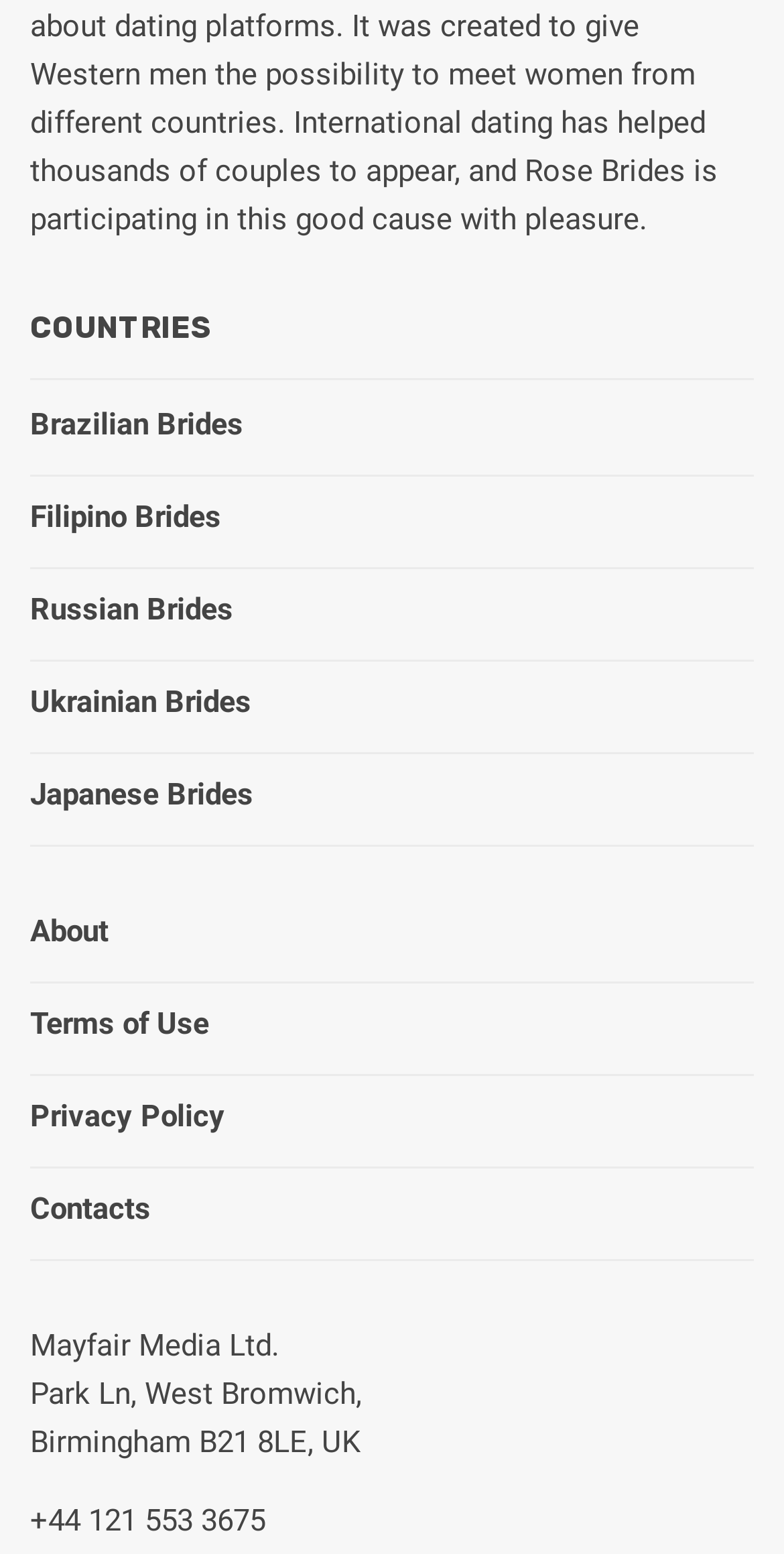Please locate the bounding box coordinates of the region I need to click to follow this instruction: "Click on Brazilian Brides".

[0.038, 0.262, 0.31, 0.285]